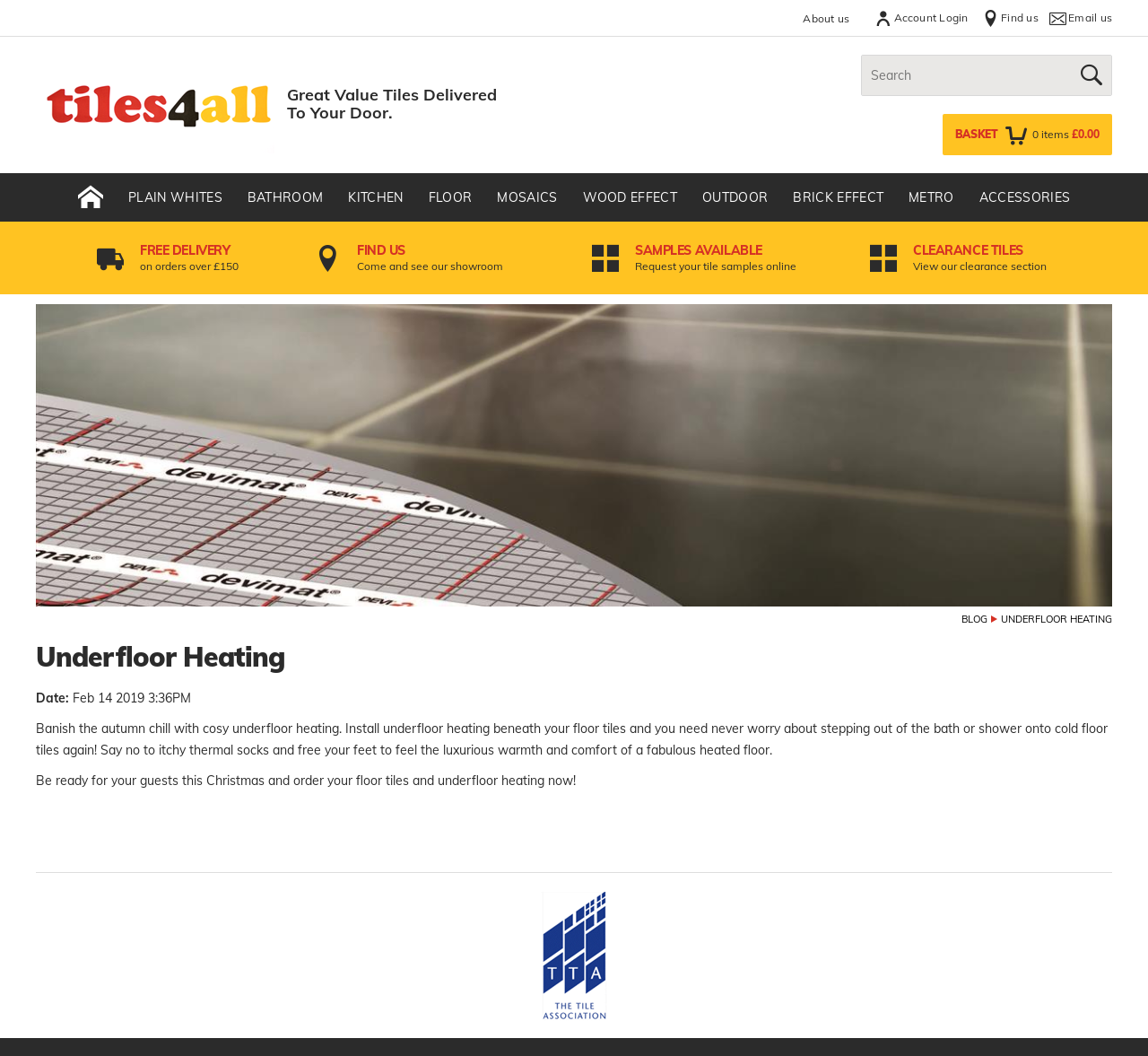Give the bounding box coordinates for this UI element: "Plain Whites". The coordinates should be four float numbers between 0 and 1, arranged as [left, top, right, bottom].

[0.101, 0.164, 0.205, 0.21]